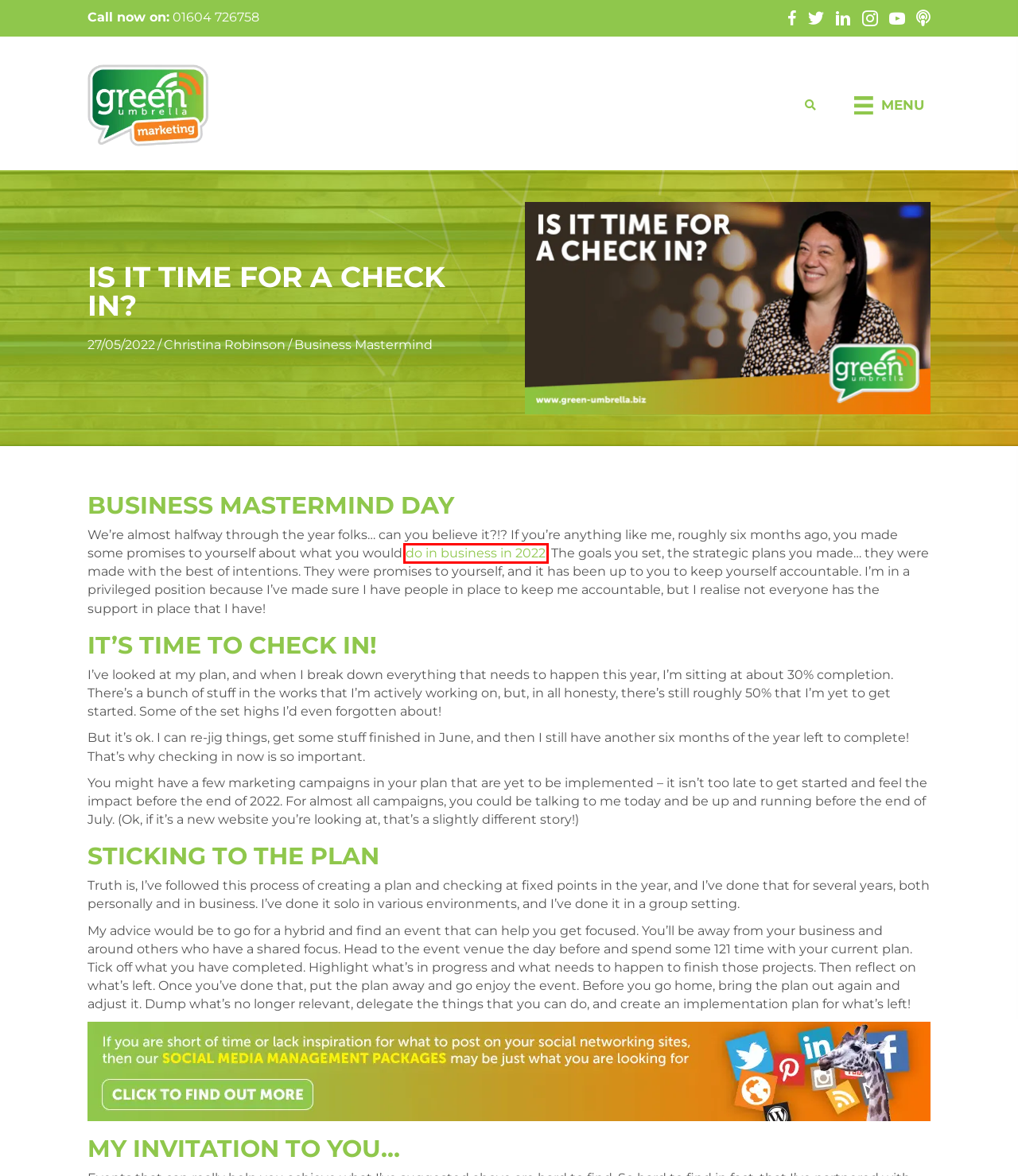Given a webpage screenshot featuring a red rectangle around a UI element, please determine the best description for the new webpage that appears after the element within the bounding box is clicked. The options are:
A. Green Umbrella (2022 Winner: Midlands Enterprise Awards) - SME News
B. Social Media and Marketing Events and Webinars
C. Digital Marketing | Social Media Marketing | Design & Print
D. Marketing Blogs For SME business owners and business leaders
E. Josh Craven - Indo Professionals - Green Umbrella Marketing
F. Christina Robinson, Author at Green Umbrella Marketing
G. 2022 - The year it all comes together! - Green Umbrella Marketing
H. Privacy Policy - Green Umbrella Marketing - Social Media, Design & Print

G